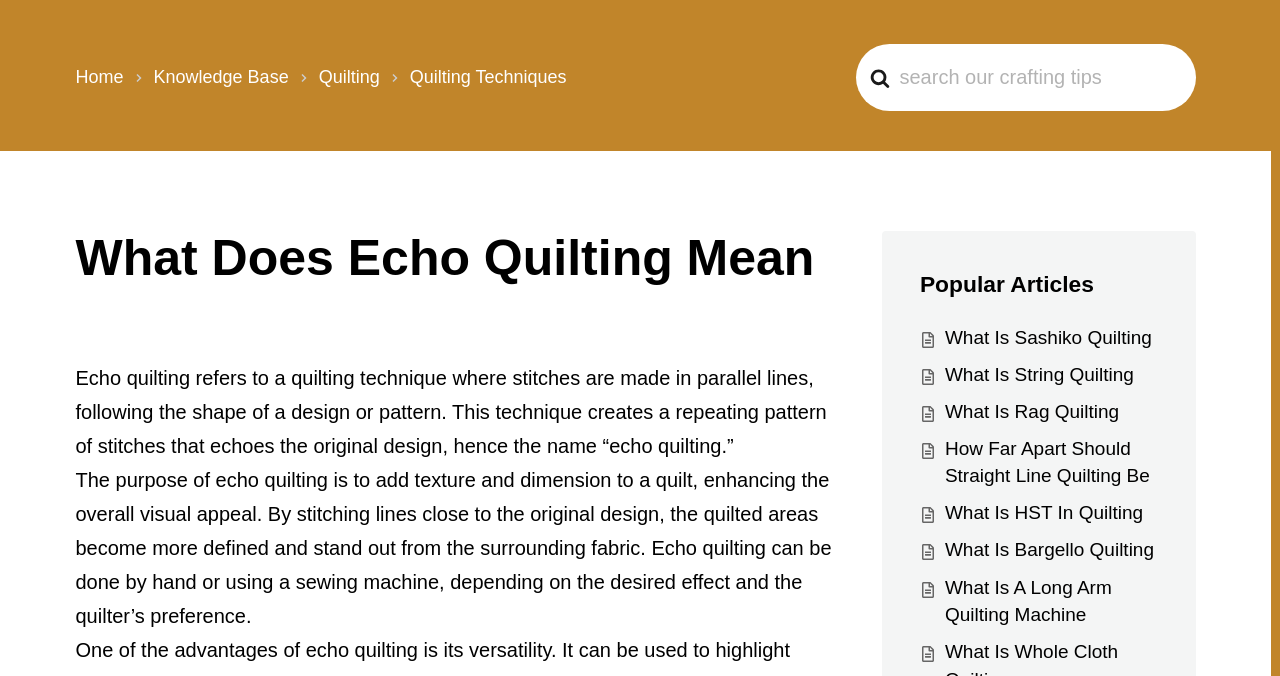Based on the description "What Is HST In Quilting", find the bounding box of the specified UI element.

[0.738, 0.743, 0.893, 0.774]